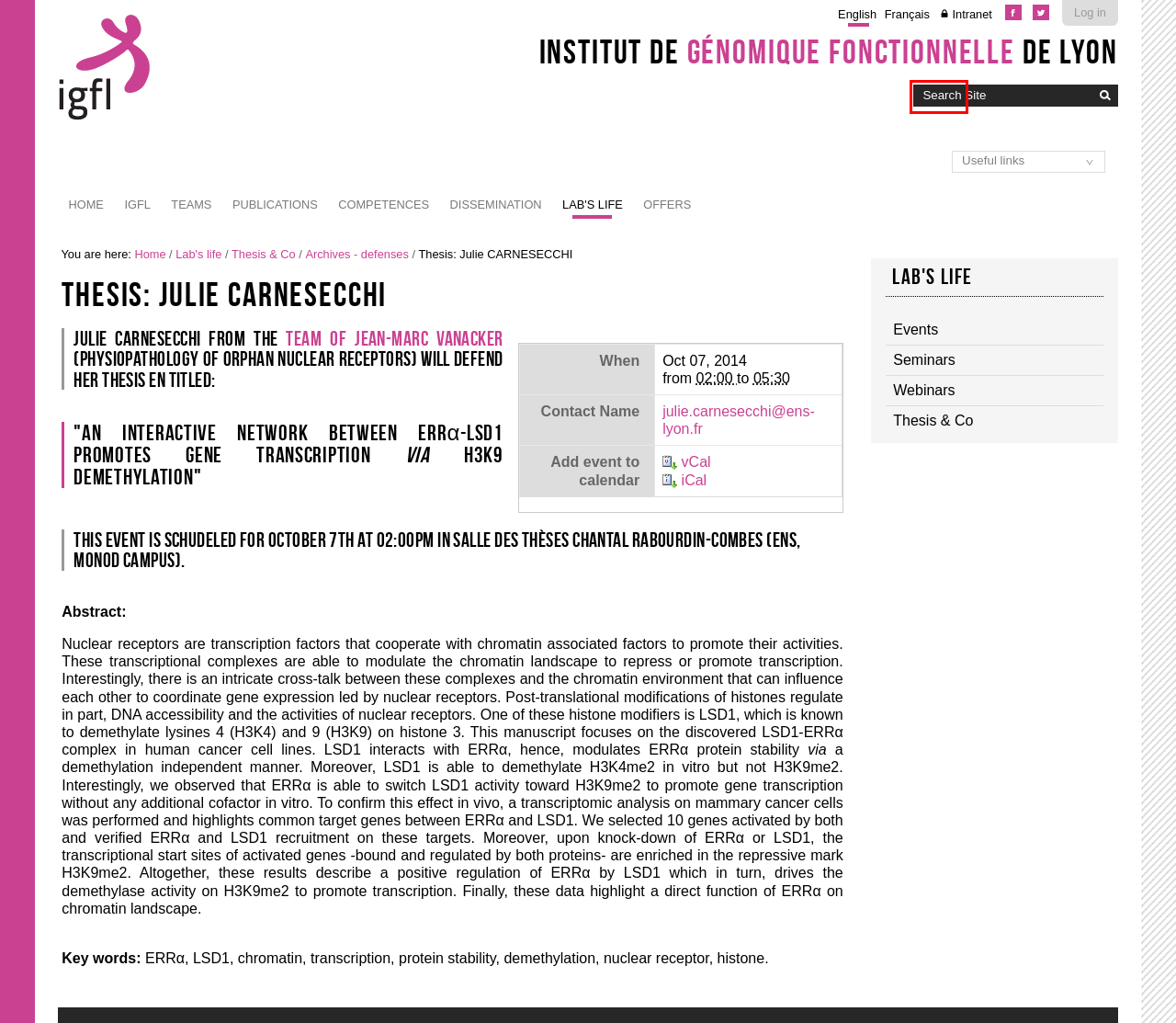Given a screenshot of a webpage with a red bounding box highlighting a UI element, choose the description that best corresponds to the new webpage after clicking the element within the red bounding box. Here are your options:
A. About the IGFL — Institut de Génomique Fonctionnelle de Lyon
B. Lab's life — Institut de Génomique Fonctionnelle de Lyon
C. Dissemination — Institut de Génomique Fonctionnelle de Lyon
D. Teams — Institut de Génomique Fonctionnelle de Lyon
E. Thesis & co — Institut de Génomique Fonctionnelle de Lyon
F. Institut de Génomique Fonctionnelle de Lyon
G. Publications — Institut de Génomique Fonctionnelle de Lyon
H. Competences — Institut de Génomique Fonctionnelle de Lyon

F